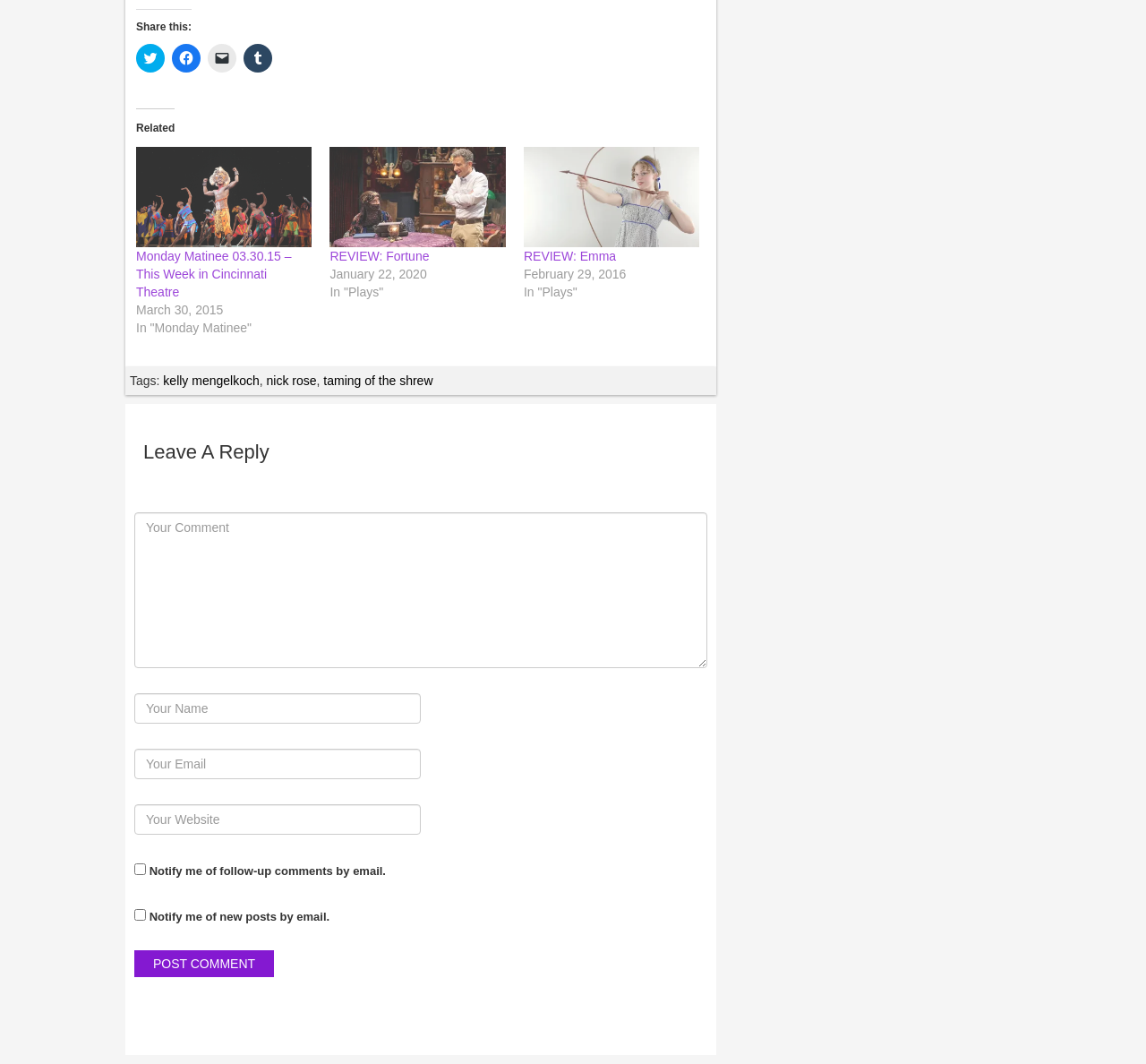Locate the bounding box coordinates of the segment that needs to be clicked to meet this instruction: "Post a comment".

[0.117, 0.893, 0.239, 0.918]